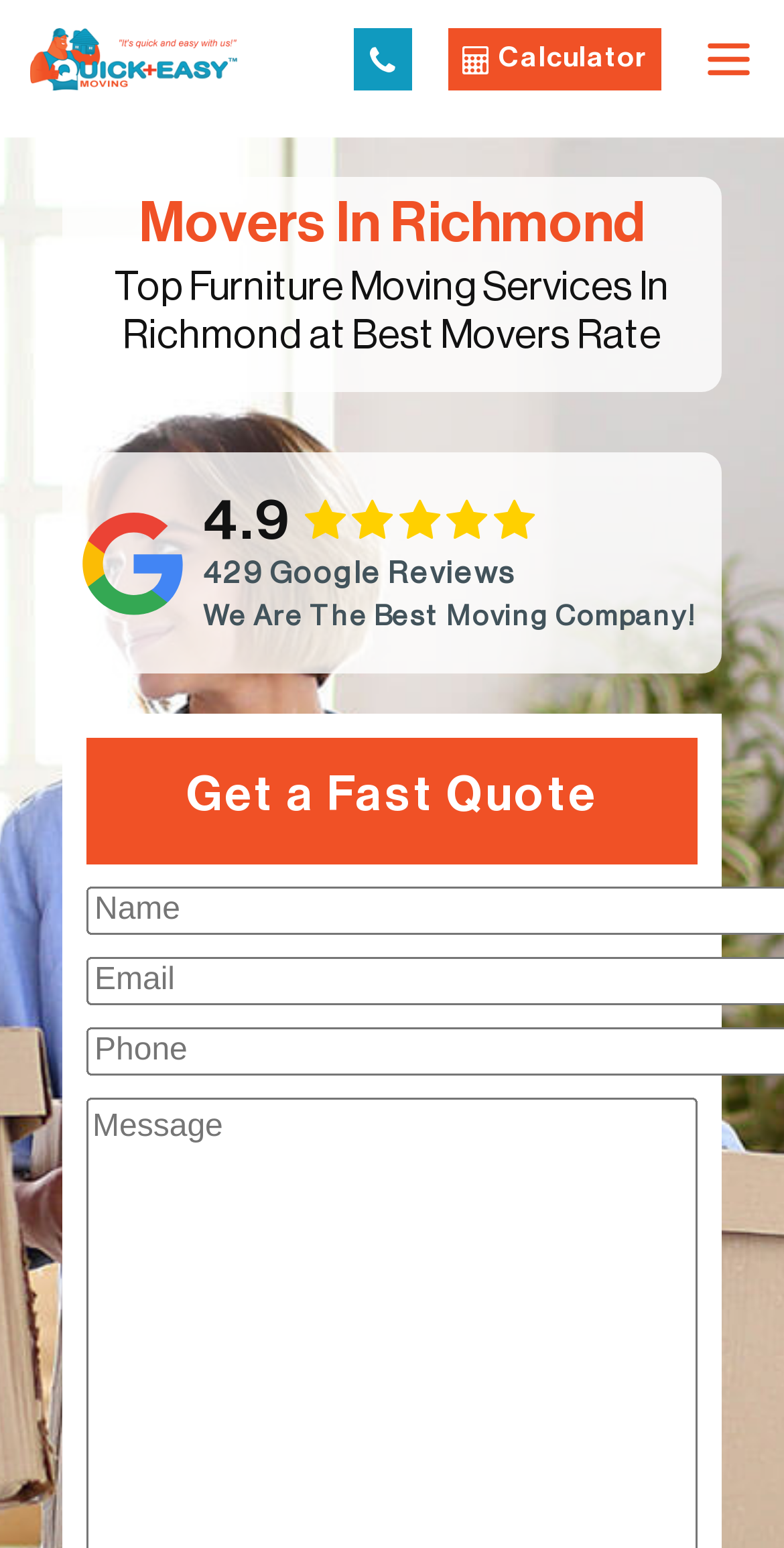Answer the question in a single word or phrase:
What is the contact method?

Phone